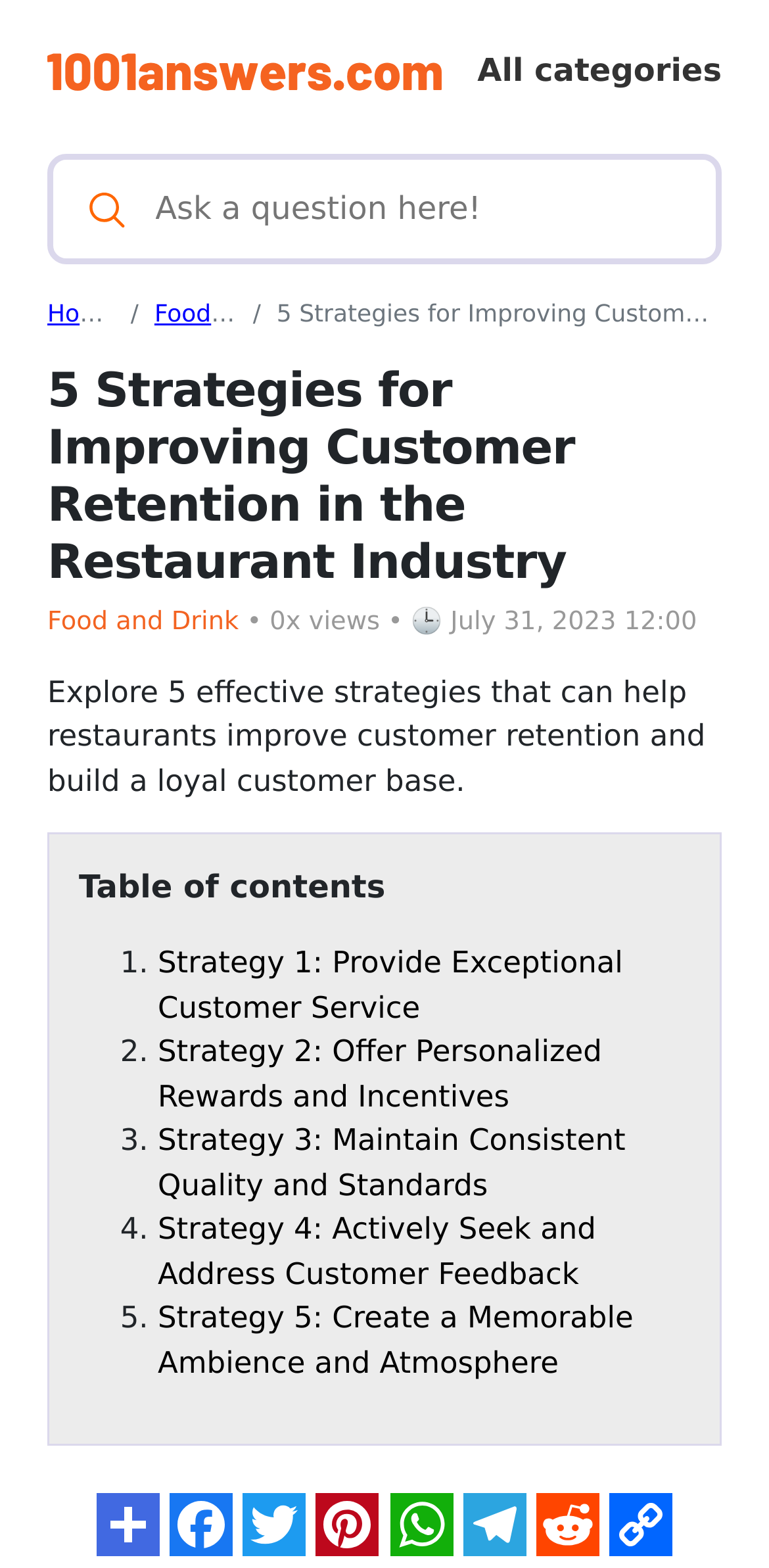Identify and provide the bounding box coordinates of the UI element described: "All categories". The coordinates should be formatted as [left, top, right, bottom], with each number being a float between 0 and 1.

[0.621, 0.033, 0.938, 0.057]